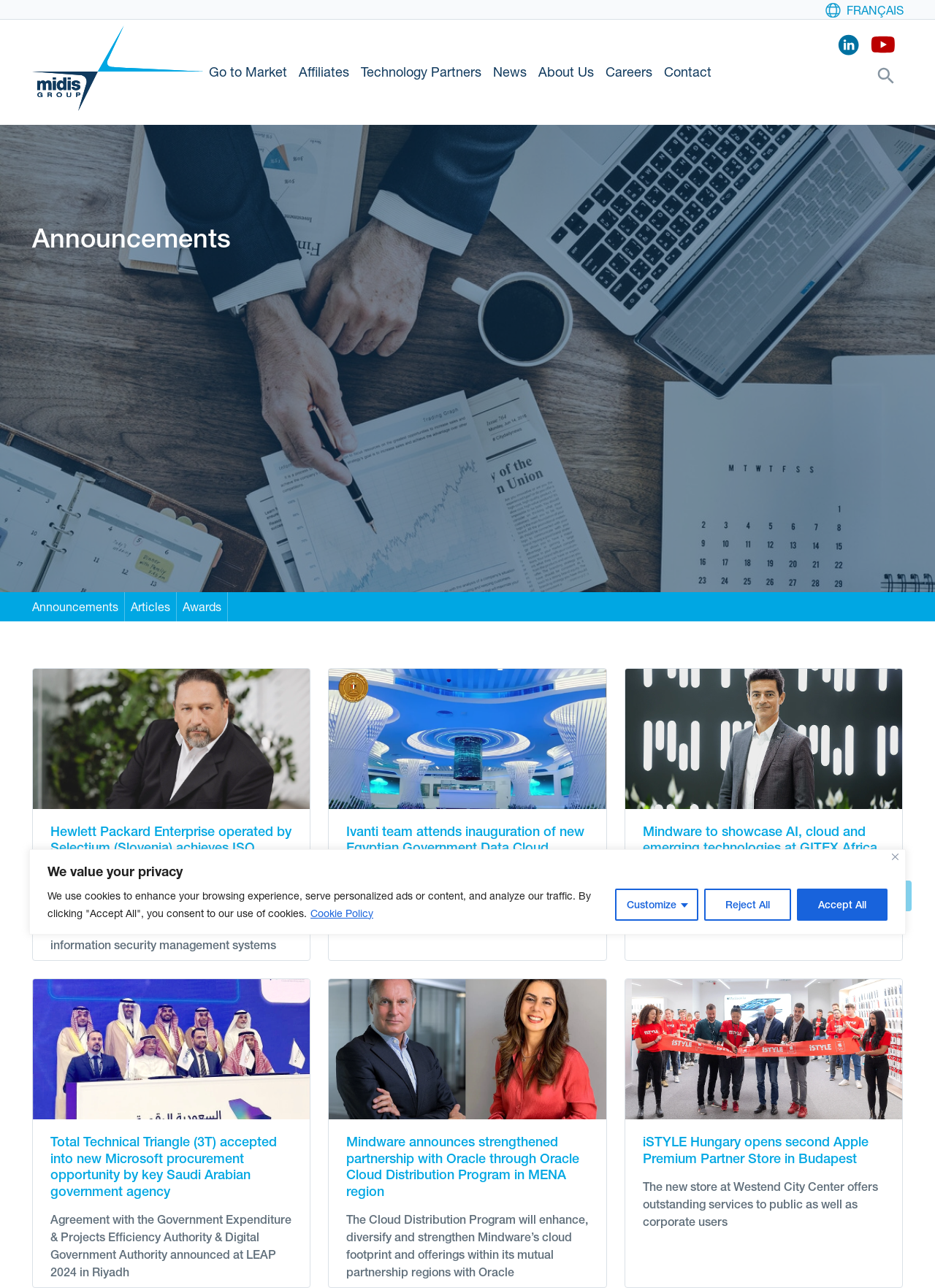Identify the bounding box coordinates of the area that should be clicked in order to complete the given instruction: "Check 'About Us' page". The bounding box coordinates should be four float numbers between 0 and 1, i.e., [left, top, right, bottom].

[0.57, 0.046, 0.641, 0.066]